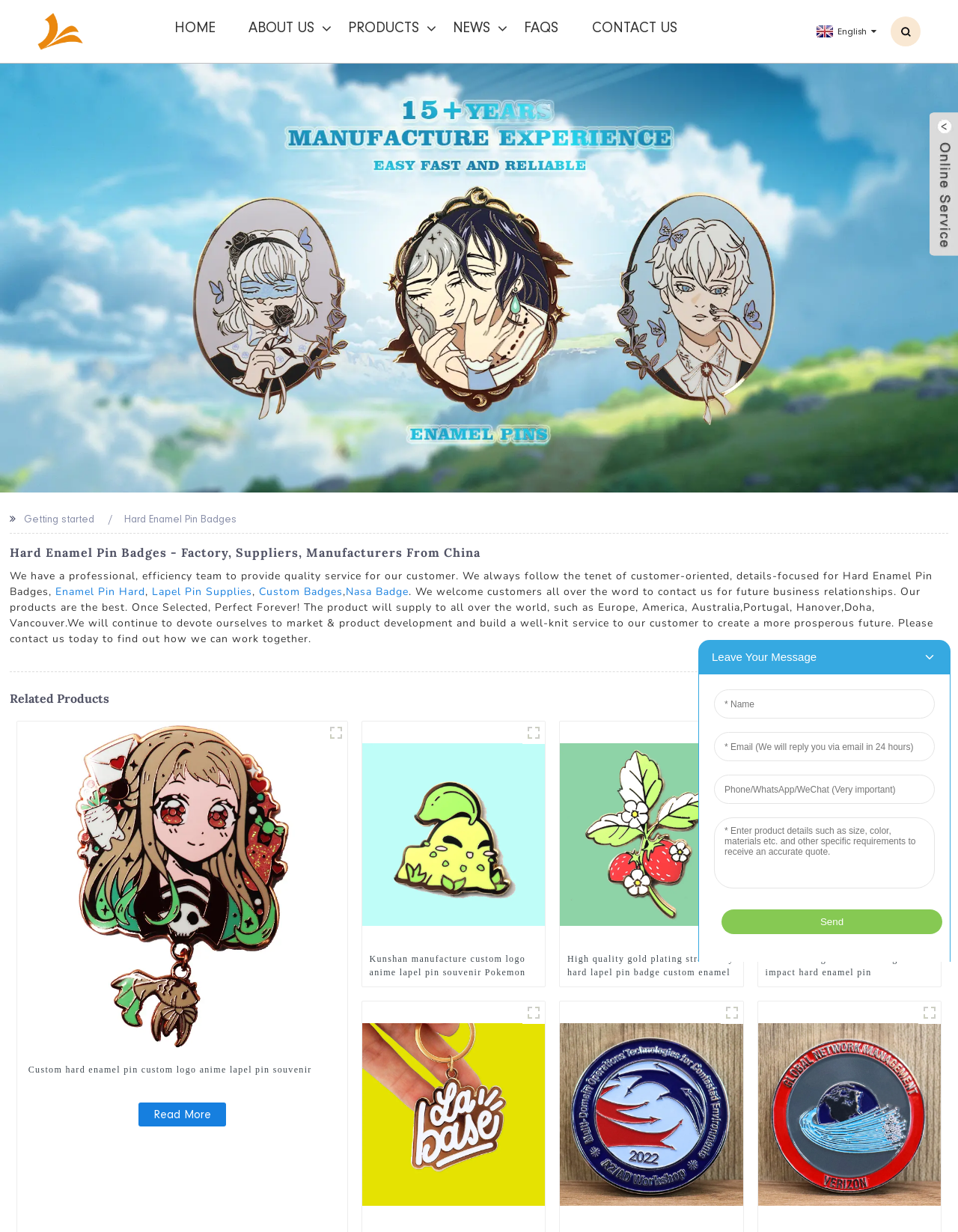Based on the element description Enamel Pin Hard, identify the bounding box of the UI element in the given webpage screenshot. The coordinates should be in the format (top-left x, top-left y, bottom-right x, bottom-right y) and must be between 0 and 1.

[0.058, 0.475, 0.151, 0.486]